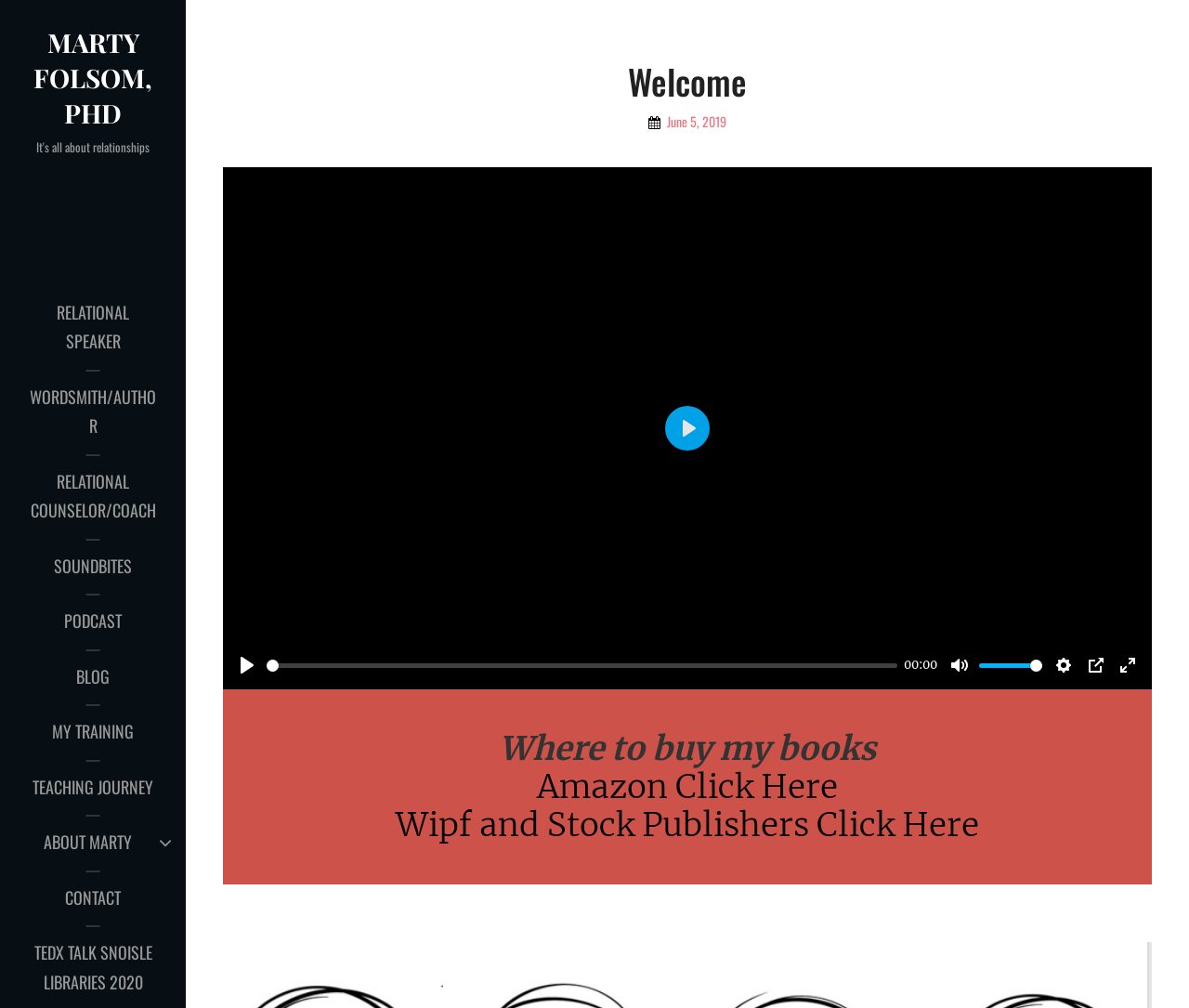Please identify the bounding box coordinates of the clickable area that will allow you to execute the instruction: "Adjust the volume".

[0.823, 0.651, 0.876, 0.669]